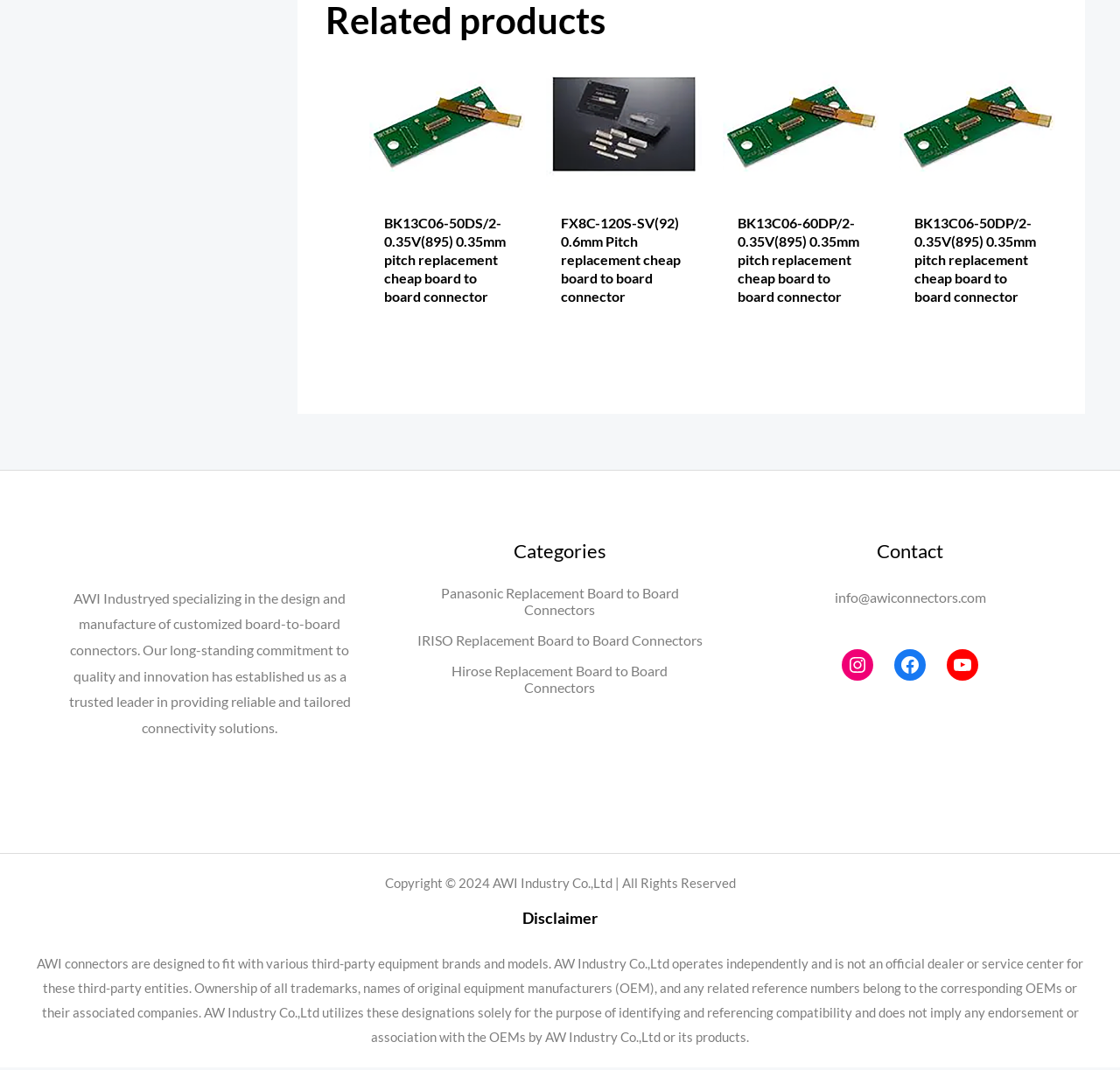What is the main product category on this webpage?
Look at the screenshot and respond with a single word or phrase.

Board to board connectors